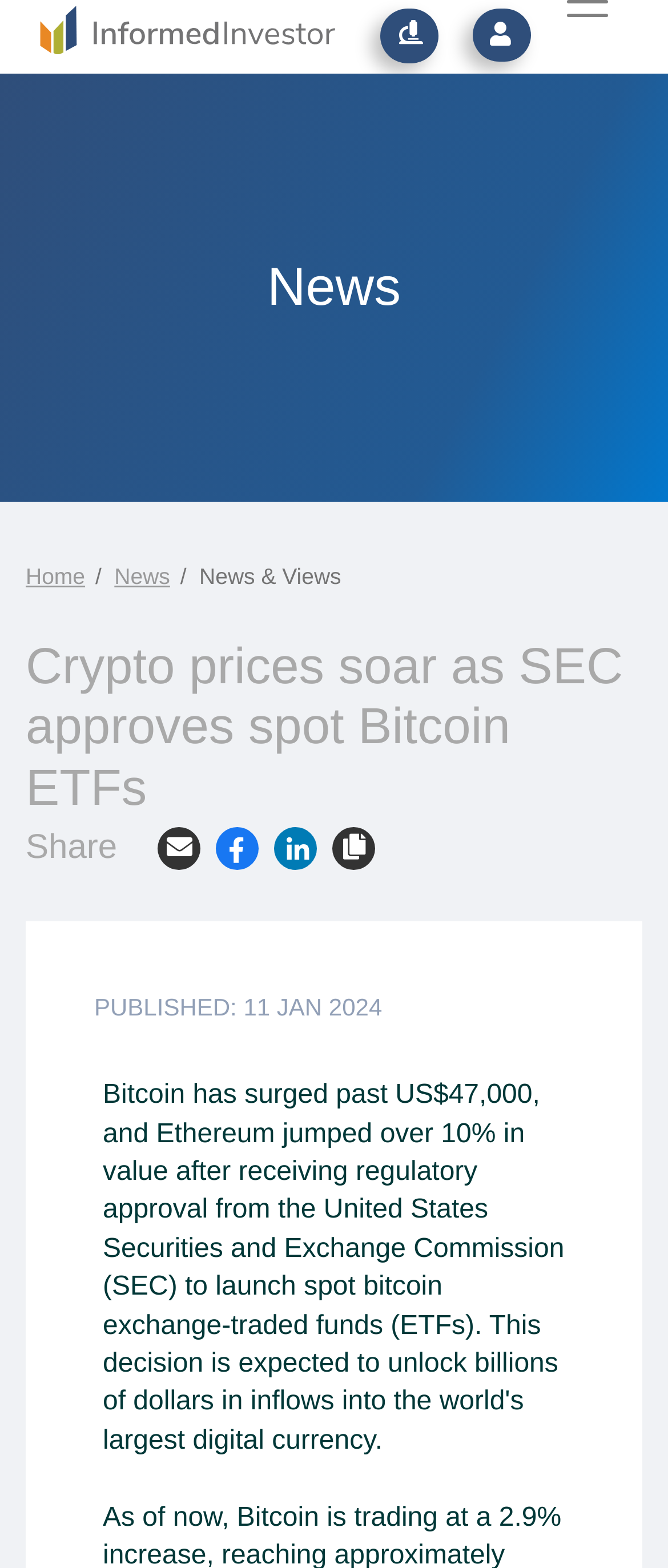Describe the webpage meticulously, covering all significant aspects.

The webpage appears to be a news article page, specifically focused on cryptocurrency market news. At the top left, there is a logo image and a link to "Informed Investor". To the right of the logo, there are three empty links, possibly indicating a navigation menu.

Below the logo, there is a horizontal navigation bar with links to "Home" and "News", as well as a static text "News & Views". The main content of the page is a news article with a heading "Crypto prices soar as SEC approves spot Bitcoin ETFs Share Copy", which is positioned near the top center of the page.

Under the heading, there are four links, possibly social media sharing buttons, aligned horizontally. Below these links, there is a static text "PUBLISHED: 11 JAN 2024", indicating the publication date of the article. The article's content is not explicitly mentioned, but based on the meta description, it likely discusses the surge in Bitcoin and Ethereum values after receiving regulatory approval from the United States Securities and Exchange.